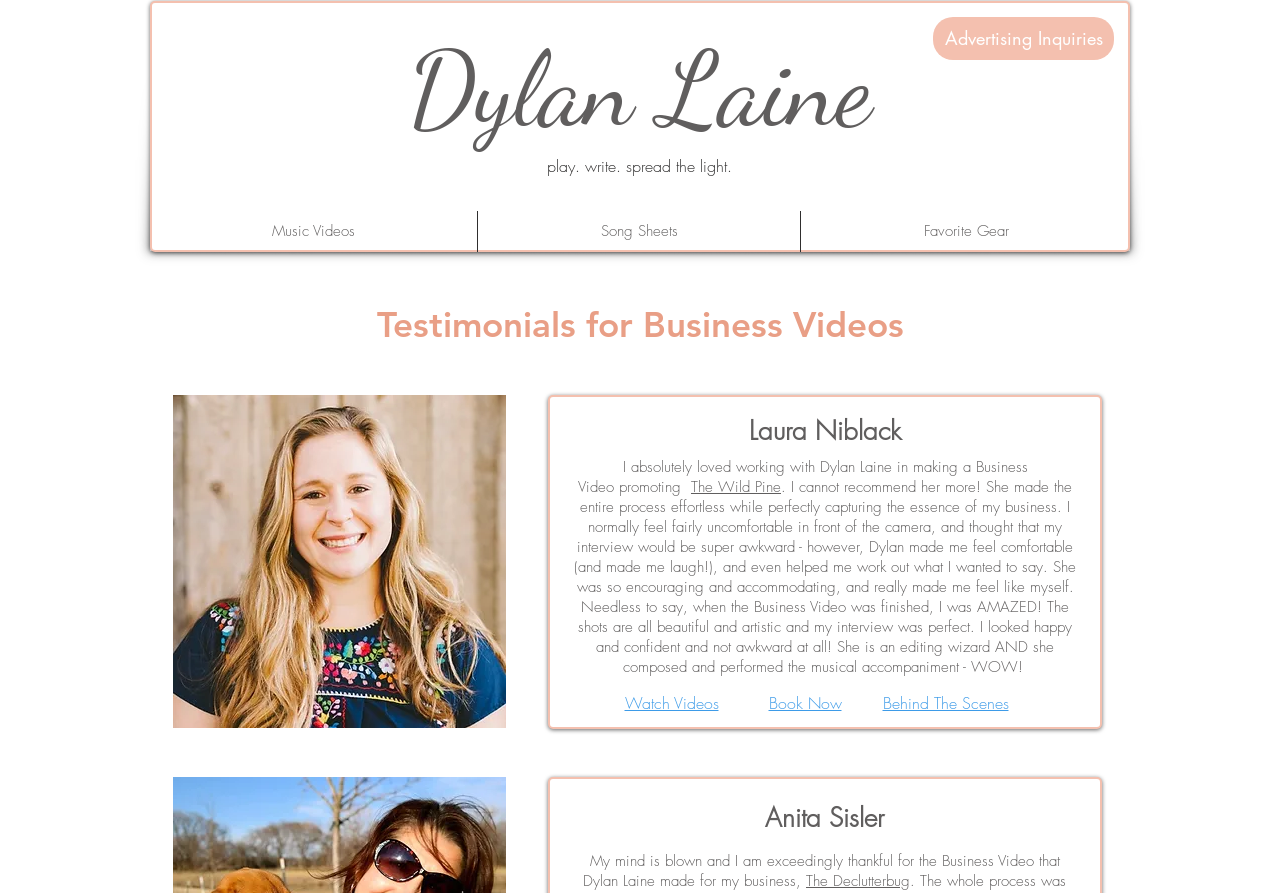Please determine the bounding box coordinates of the element to click in order to execute the following instruction: "Book a business video now". The coordinates should be four float numbers between 0 and 1, specified as [left, top, right, bottom].

[0.6, 0.778, 0.657, 0.801]